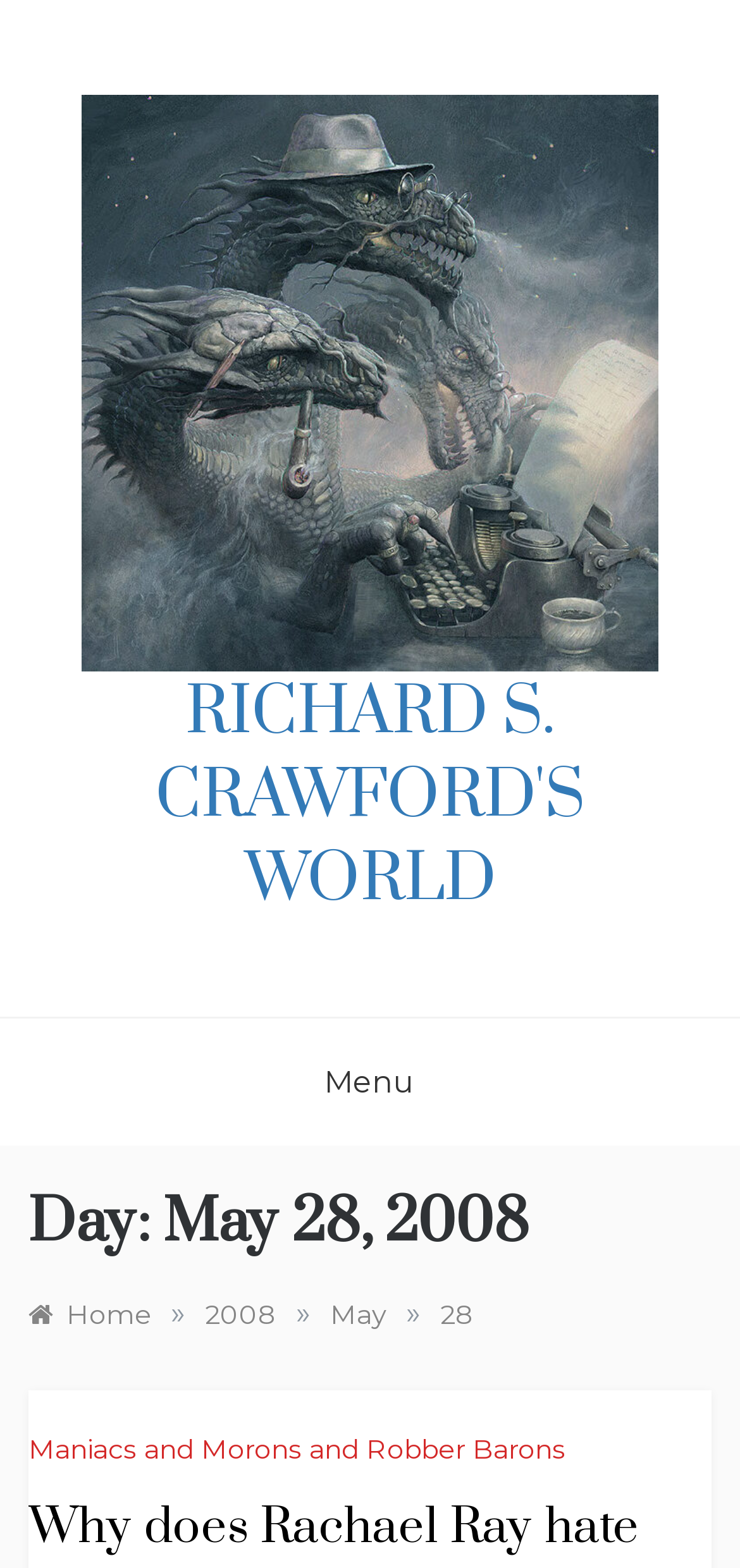Please determine the bounding box coordinates of the clickable area required to carry out the following instruction: "read Maniacs and Morons and Robber Barons". The coordinates must be four float numbers between 0 and 1, represented as [left, top, right, bottom].

[0.038, 0.914, 0.777, 0.935]